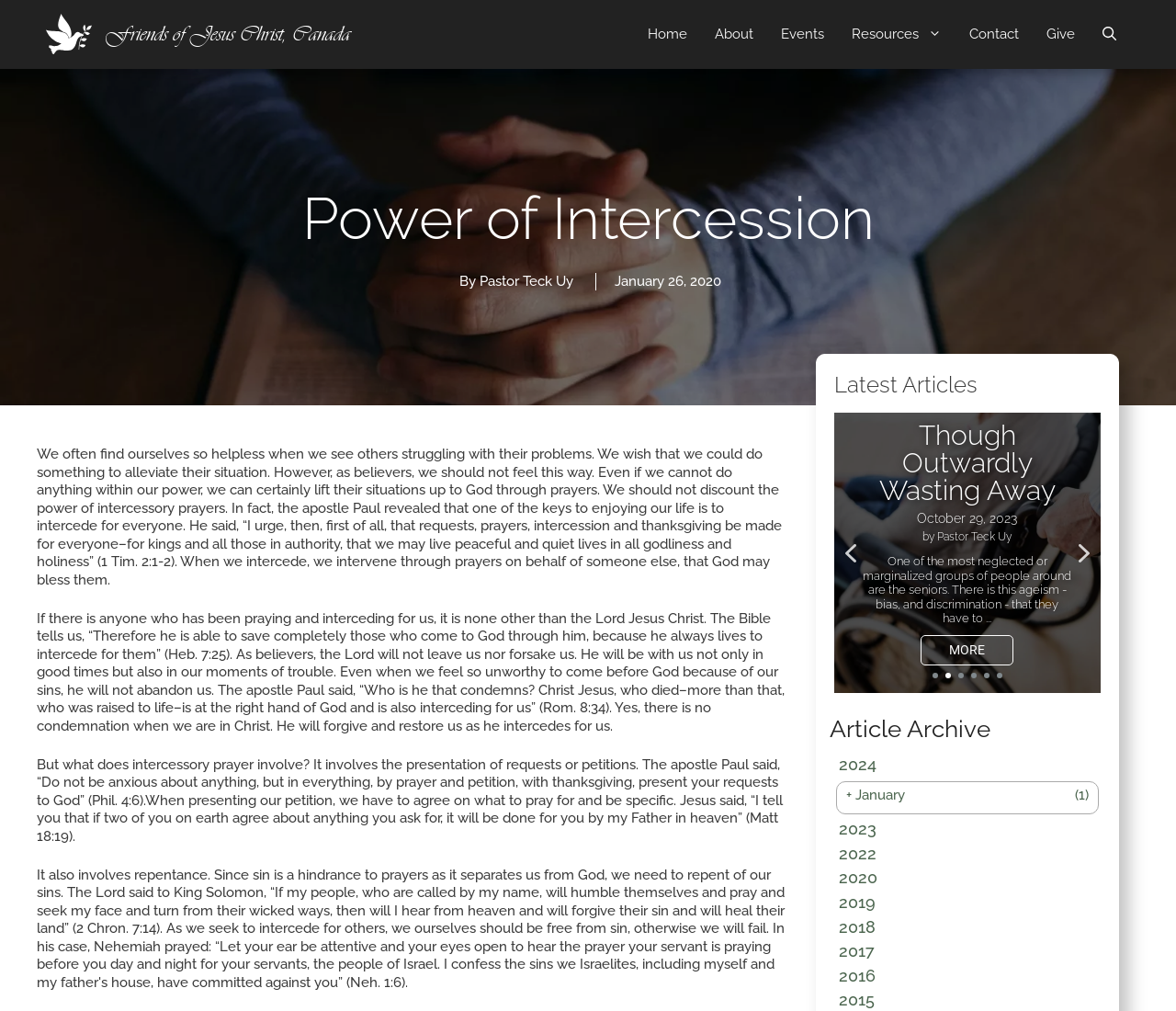Write an elaborate caption that captures the essence of the webpage.

The webpage is about the "Power of Intercession" by Friends of Jesus Christ, Canada. At the top, there is a banner with a link to the organization's website and a logo image. Below the banner, there is a navigation menu with links to different sections of the website, including "Home", "About", "Events", "Resources", "Contact", "Give", and a search bar.

The main content of the page is divided into two sections. The first section has a heading "Power of Intercession" and features a sermon or article by Pastor Teck Uy. The article discusses the importance of intercessory prayer and how it can bring blessings to others. The text is divided into three paragraphs, each discussing a different aspect of intercessory prayer.

The second section is titled "Latest Articles" and features a list of recent articles or blog posts. Each article has a title, date, and author, and a brief summary or excerpt. There are also buttons to navigate to previous or next articles. Below the list of articles, there is an "Article Archive" section that allows users to browse articles by year, from 2016 to 2024.

Throughout the page, there are several buttons and links to navigate to different sections or articles. The overall layout is clean and easy to navigate, with clear headings and concise text.